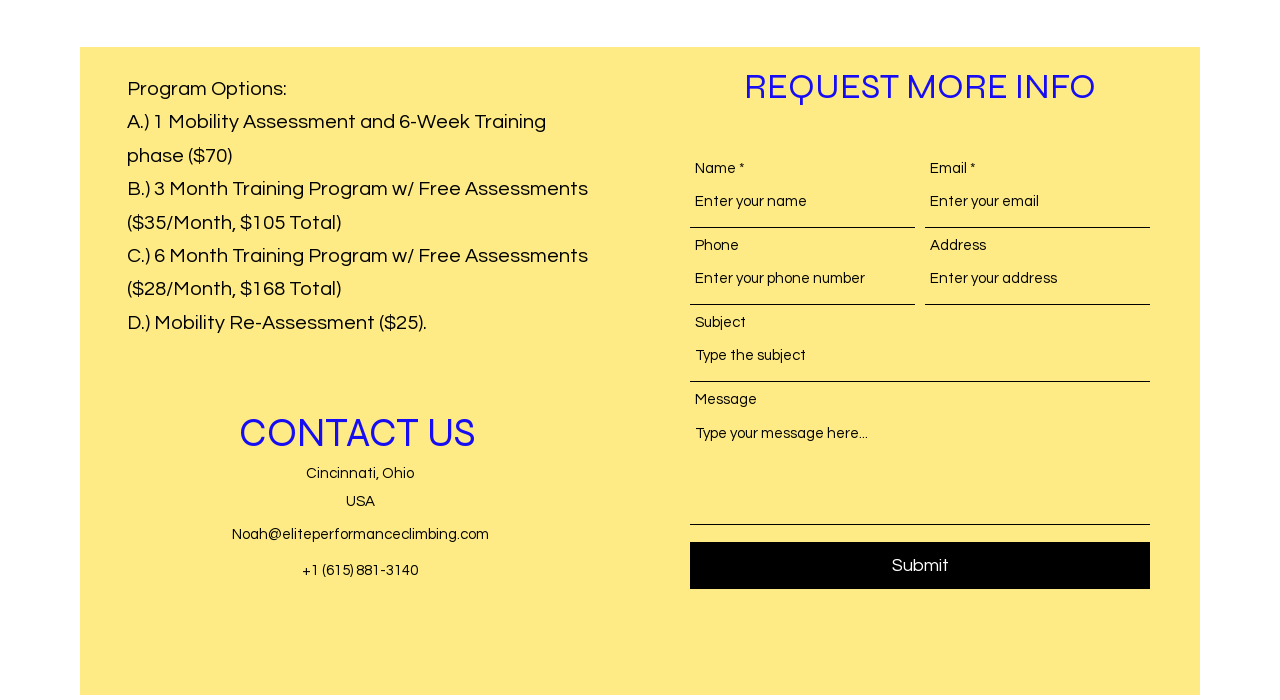Identify the bounding box coordinates for the element that needs to be clicked to fulfill this instruction: "contact Noah via email". Provide the coordinates in the format of four float numbers between 0 and 1: [left, top, right, bottom].

[0.181, 0.753, 0.382, 0.774]